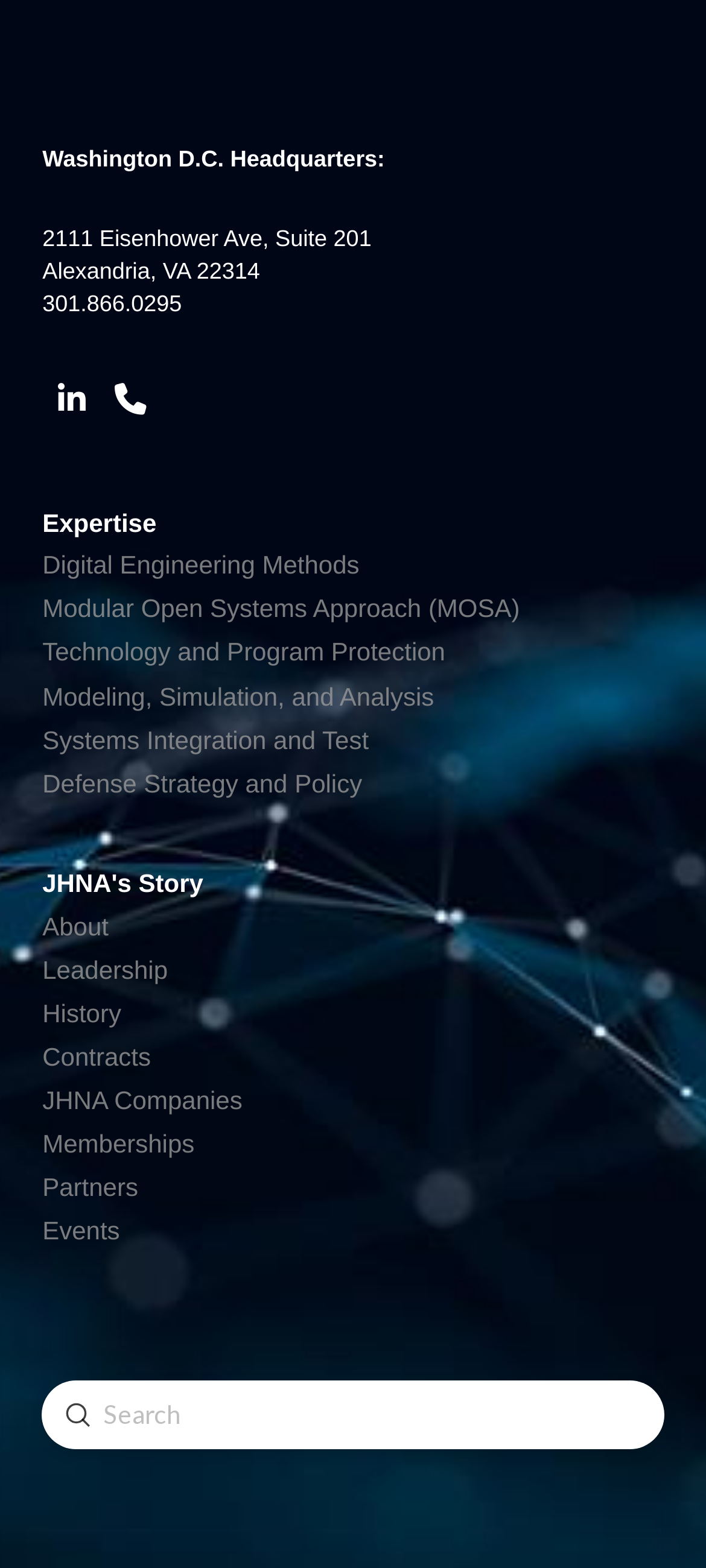Identify the bounding box coordinates for the UI element described as: "History".

[0.042, 0.633, 0.958, 0.66]